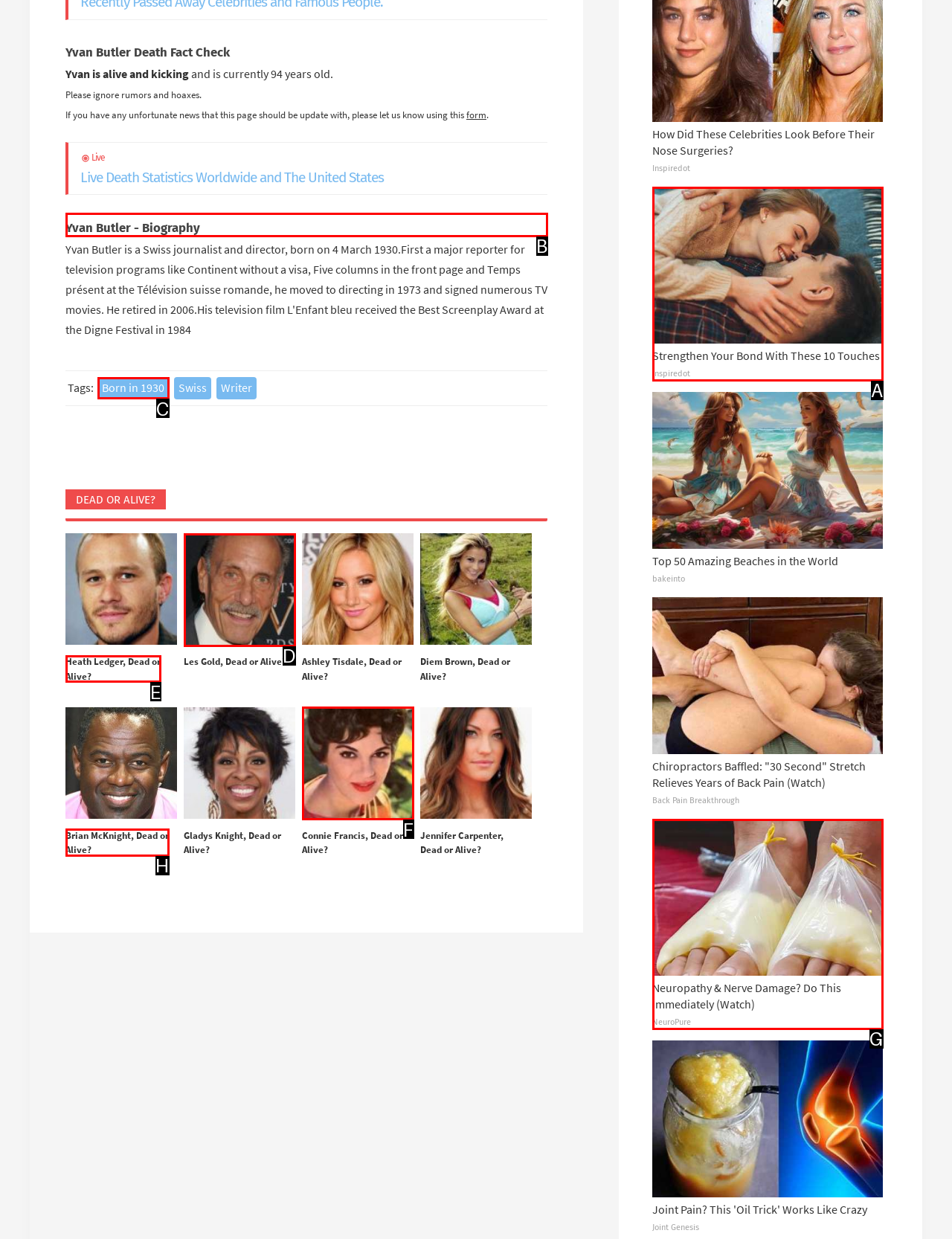Pick the option that should be clicked to perform the following task: Share on Facebook
Answer with the letter of the selected option from the available choices.

None